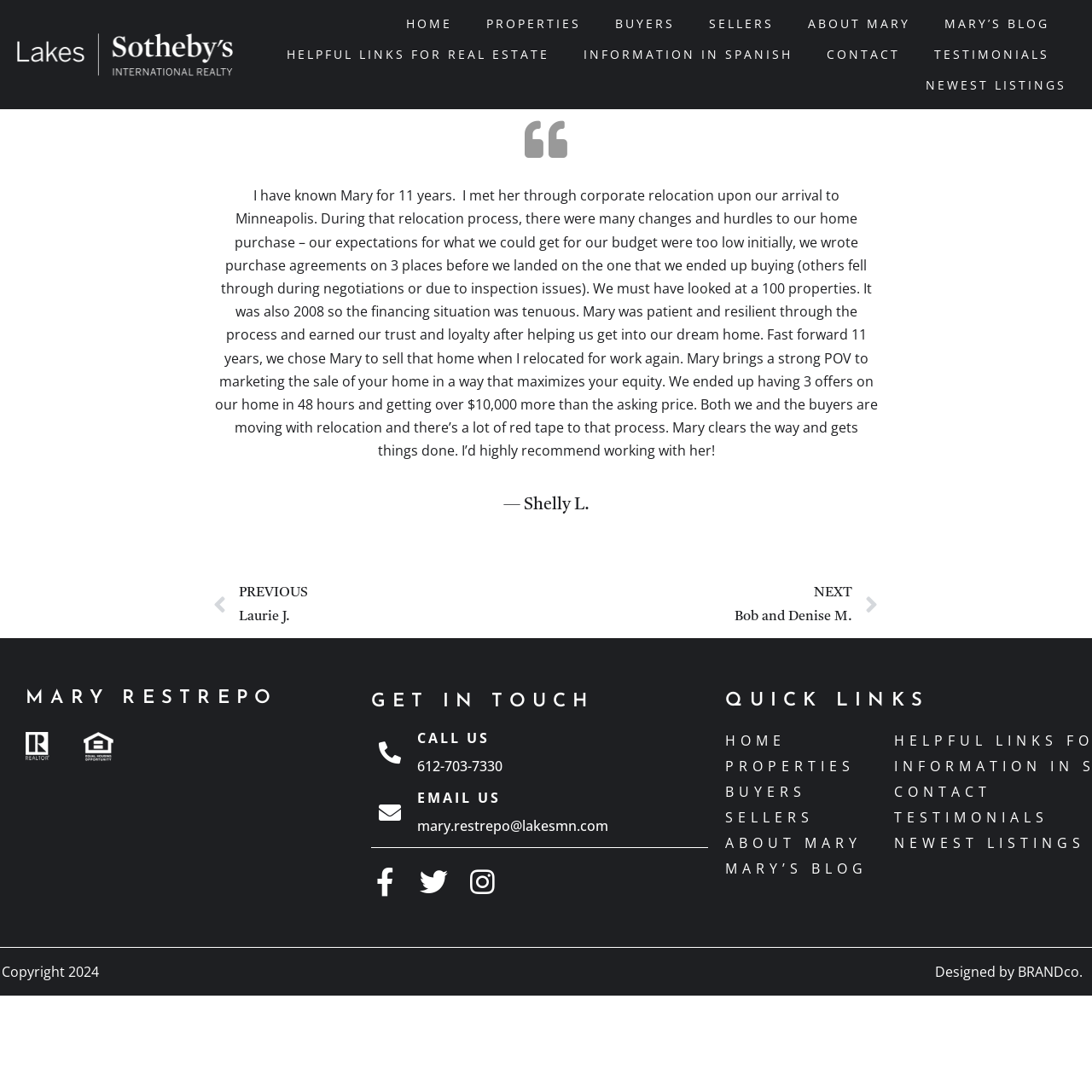Identify the bounding box coordinates for the UI element described as follows: "Information in Spanish". Ensure the coordinates are four float numbers between 0 and 1, formatted as [left, top, right, bottom].

[0.534, 0.036, 0.726, 0.064]